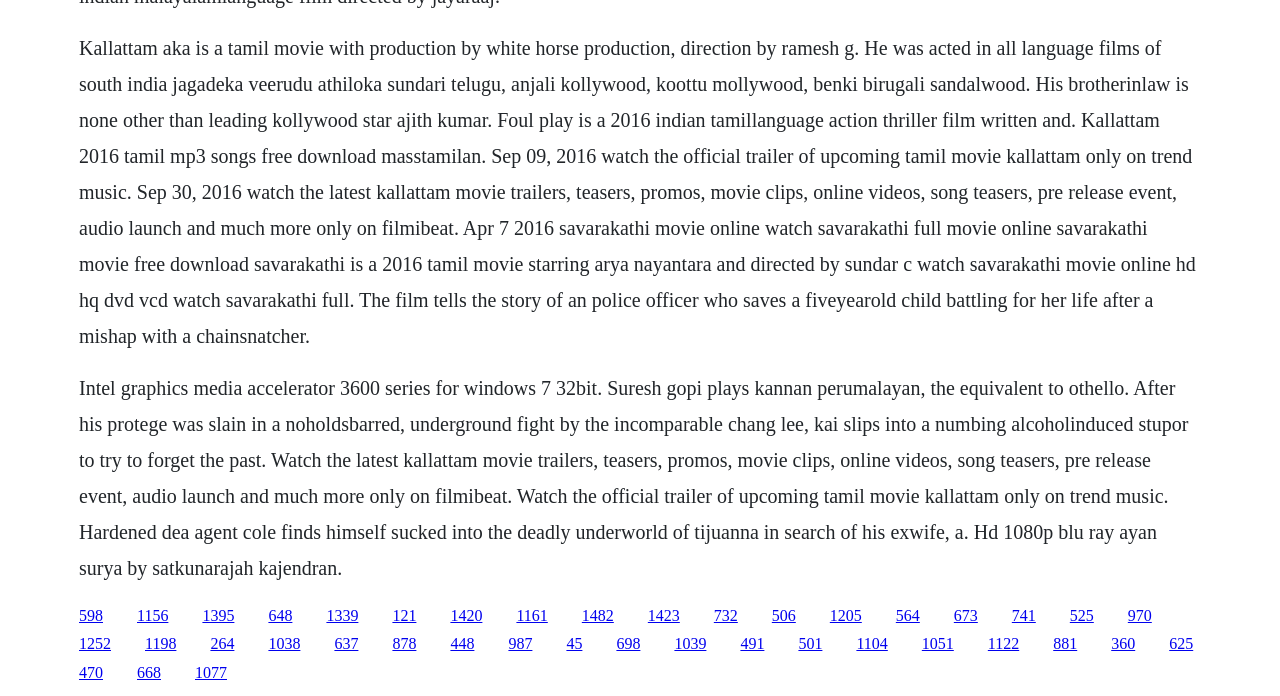Please identify the bounding box coordinates of the element that needs to be clicked to execute the following command: "Click the link to watch the official trailer of Kallattam". Provide the bounding box using four float numbers between 0 and 1, formatted as [left, top, right, bottom].

[0.062, 0.872, 0.08, 0.896]